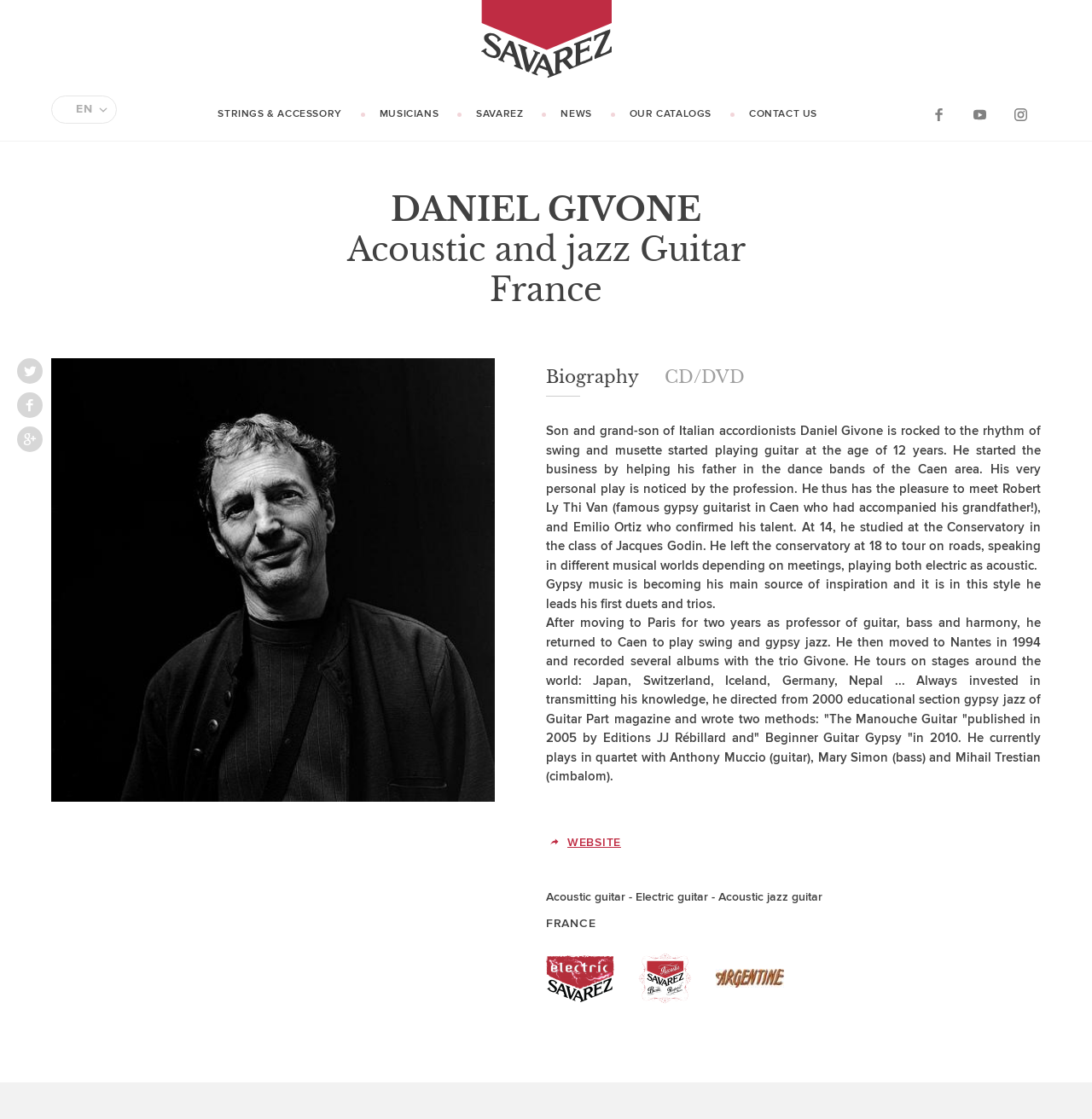Can you find the bounding box coordinates of the area I should click to execute the following instruction: "Learn more about 'Cancun Adventures'"?

None